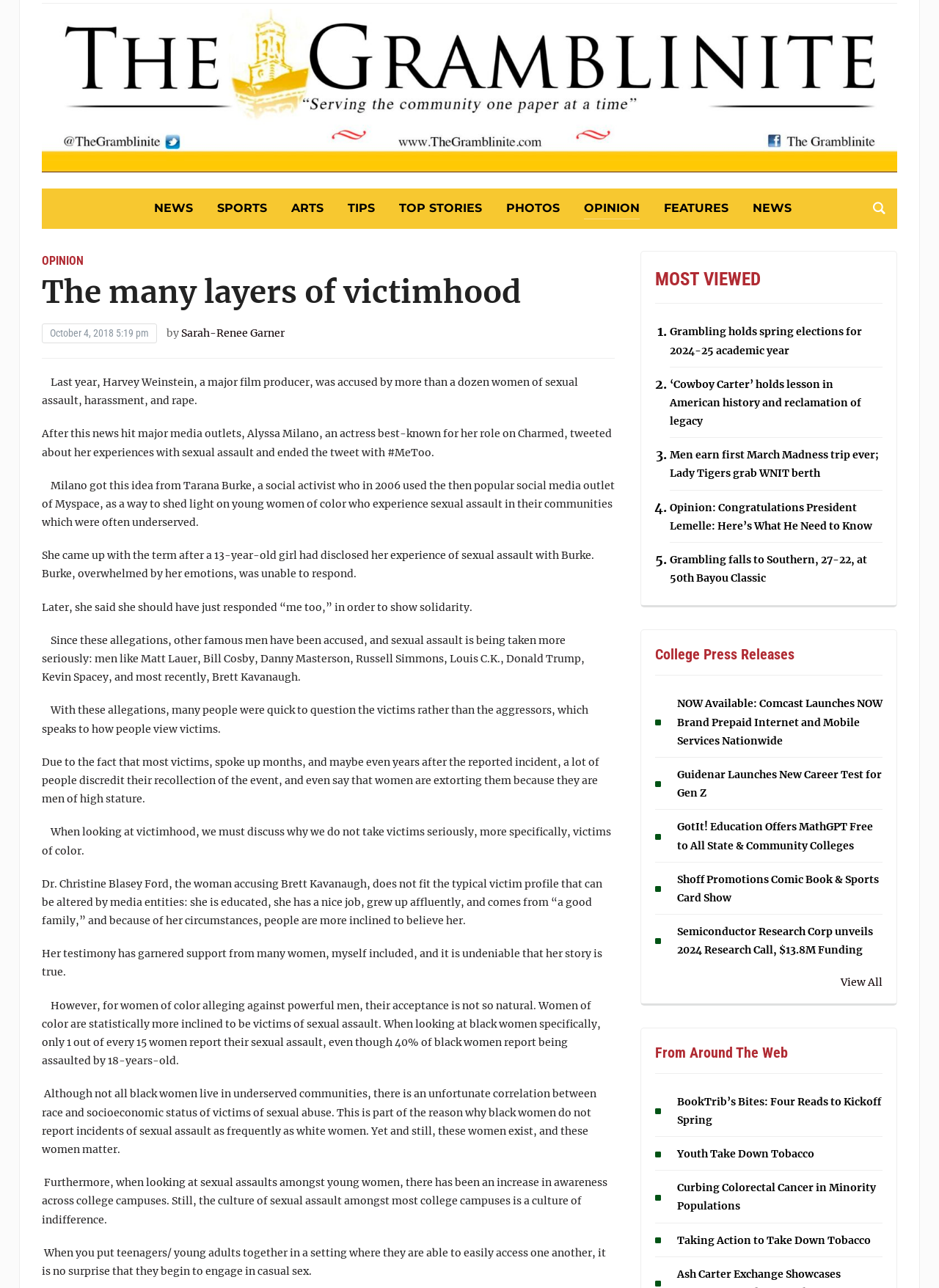Using the element description: "Useful Links", determine the bounding box coordinates. The coordinates should be in the format [left, top, right, bottom], with values between 0 and 1.

None